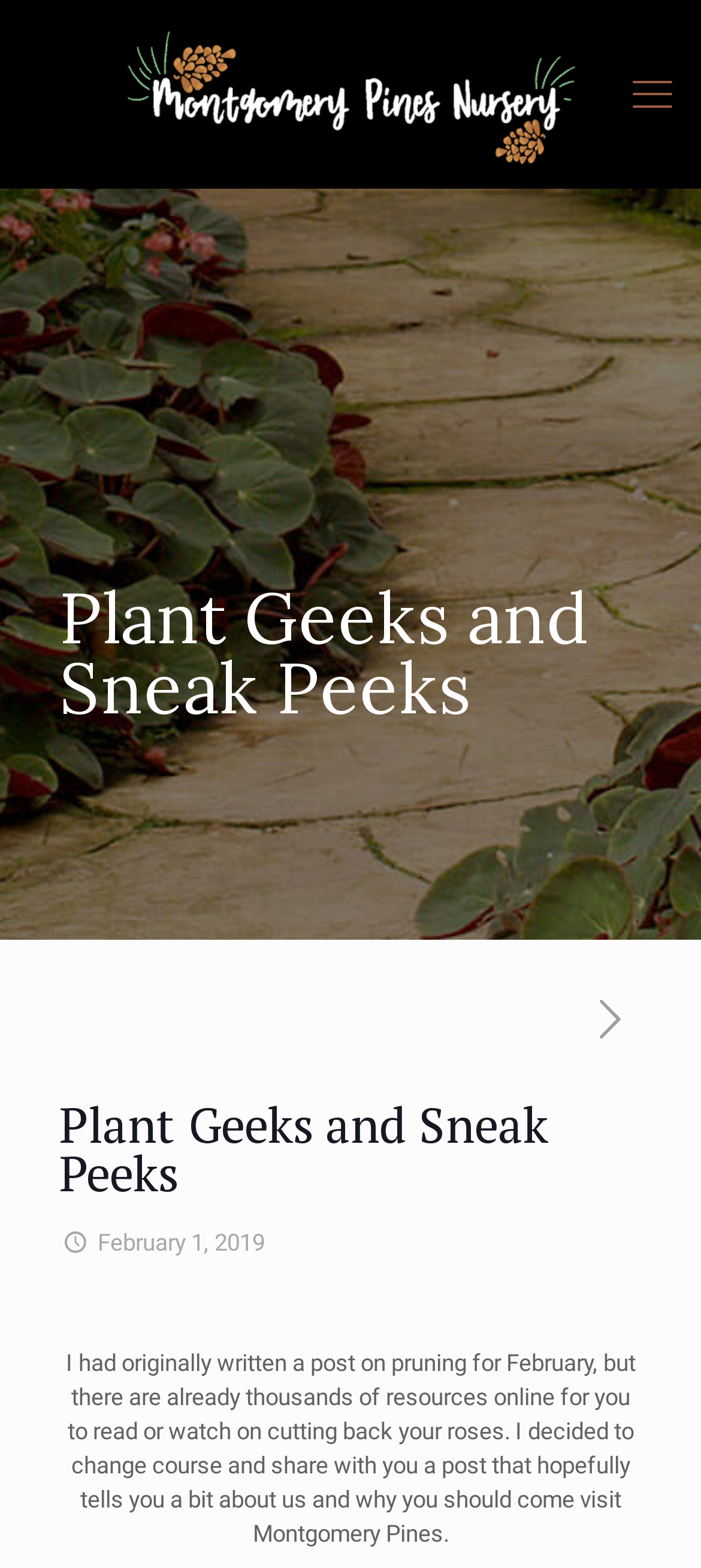What is the tone of the text?
Examine the image and give a concise answer in one word or a short phrase.

Informal